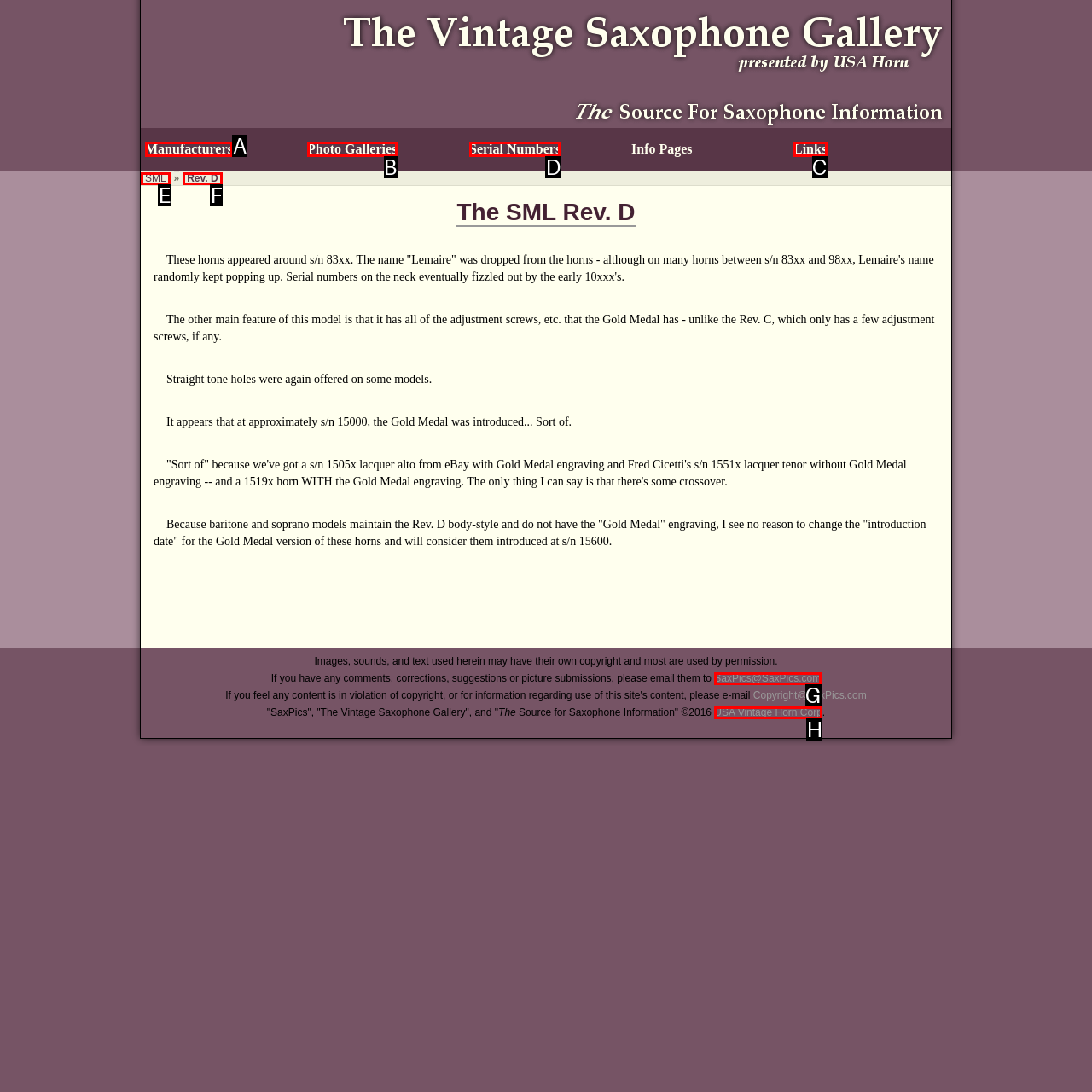Choose the letter that corresponds to the correct button to accomplish the task: Check the 'Serial Numbers' section
Reply with the letter of the correct selection only.

D